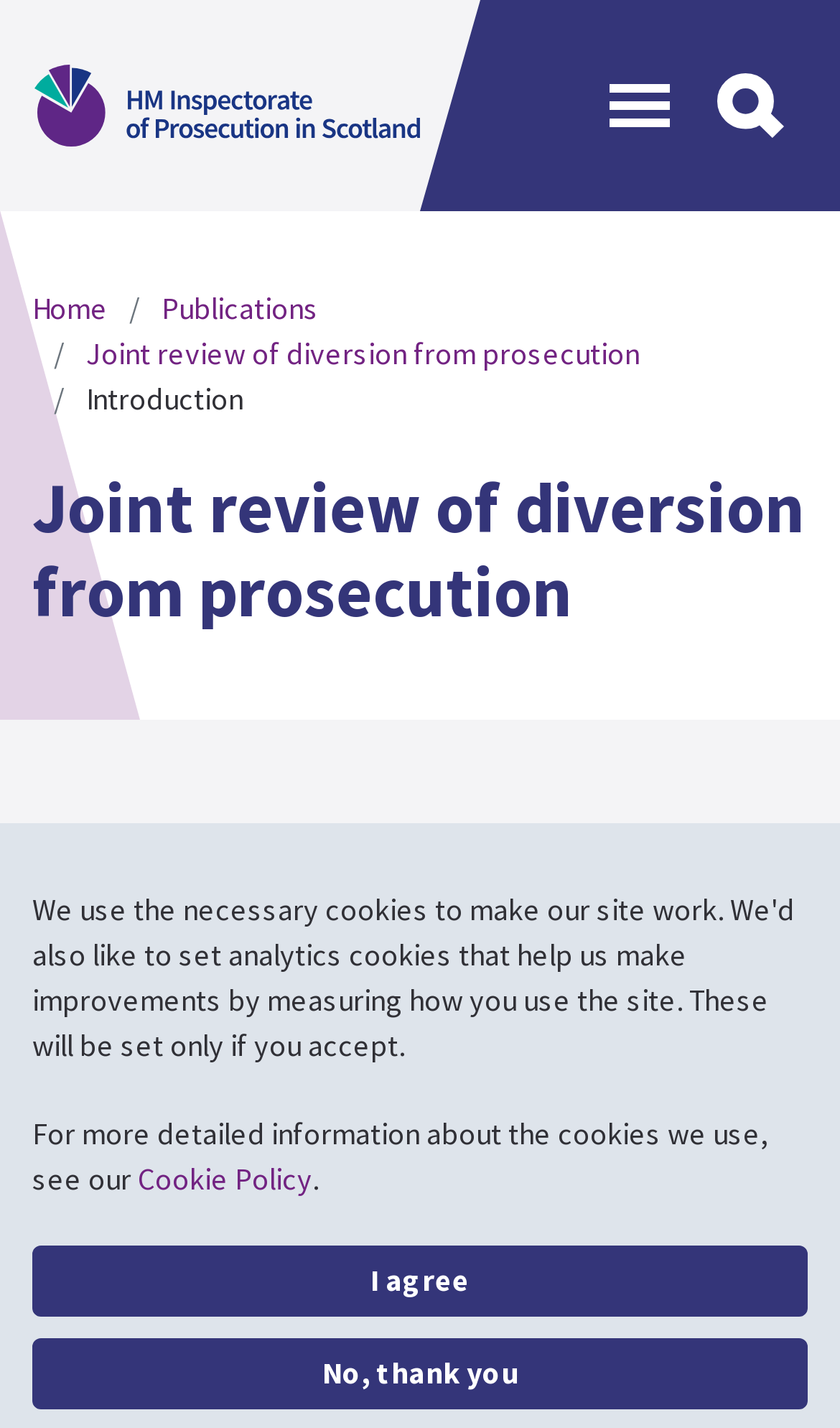Explain the webpage's layout and main content in detail.

The webpage is about the HM Inspectorate of Prosecution in Scotland, specifically introducing a joint review of diversion from prosecution. At the top left, there is a link and an image with the same name as the webpage title. On the top right, there are two buttons, "Menu" and "Site Search", with the latter having a search icon. 

Below the top section, there is a navigation breadcrumb section that lists links to "Home", "Publications", and the current page, "Joint review of diversion from prosecution", with the last one being highlighted. 

The main content starts with a heading that repeats the title of the joint review. Below this heading, there is a section for related downloads, which includes a link to a PDF file with a size of 1.2 MB. 

Further down, there is a link to "Inspection reports" and a static text showing the date "21st February 2023". 

At the bottom of the page, there is a section about cookies, which includes a static text and a link to the "Cookie Policy". Finally, there are two buttons, "I agree" and "No, thank you", likely related to the cookie policy.